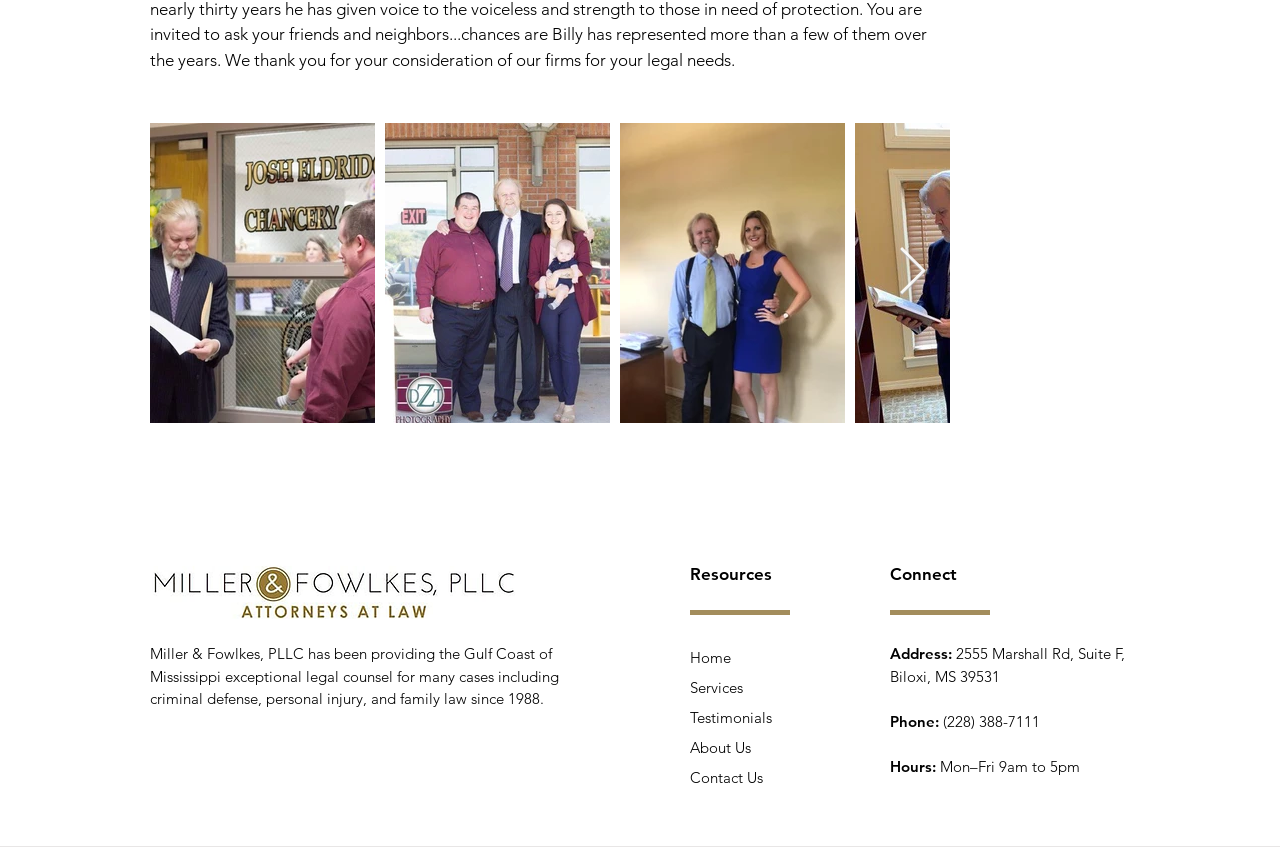What is the phone number of the law firm?
Could you please answer the question thoroughly and with as much detail as possible?

The phone number of the law firm can be found in the link element at the bottom of the page, which reads '(228) 388-7111'. This element is located below the 'Phone:' static text element.